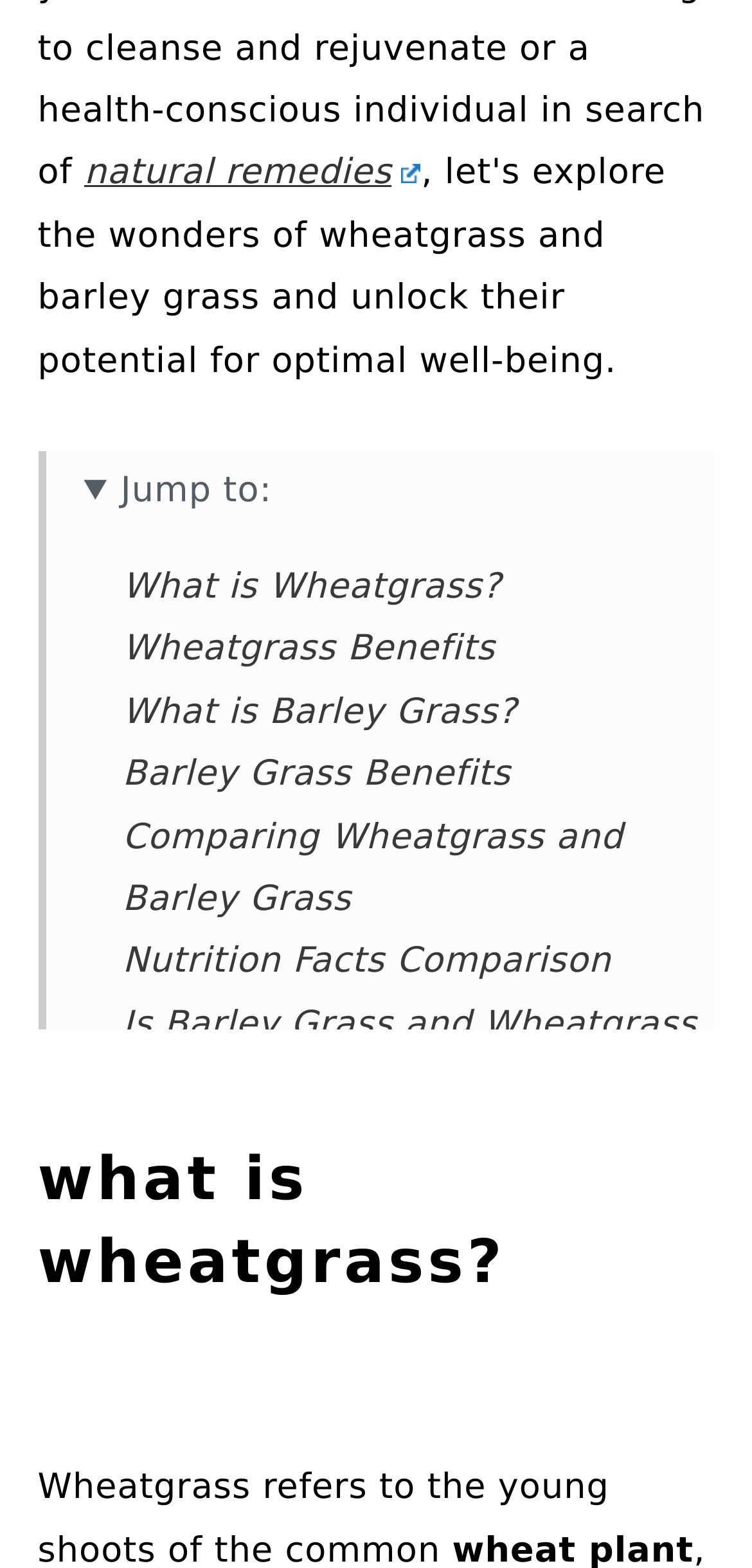Based on the description "Wheatgrass Benefits", find the bounding box of the specified UI element.

[0.163, 0.401, 0.658, 0.427]